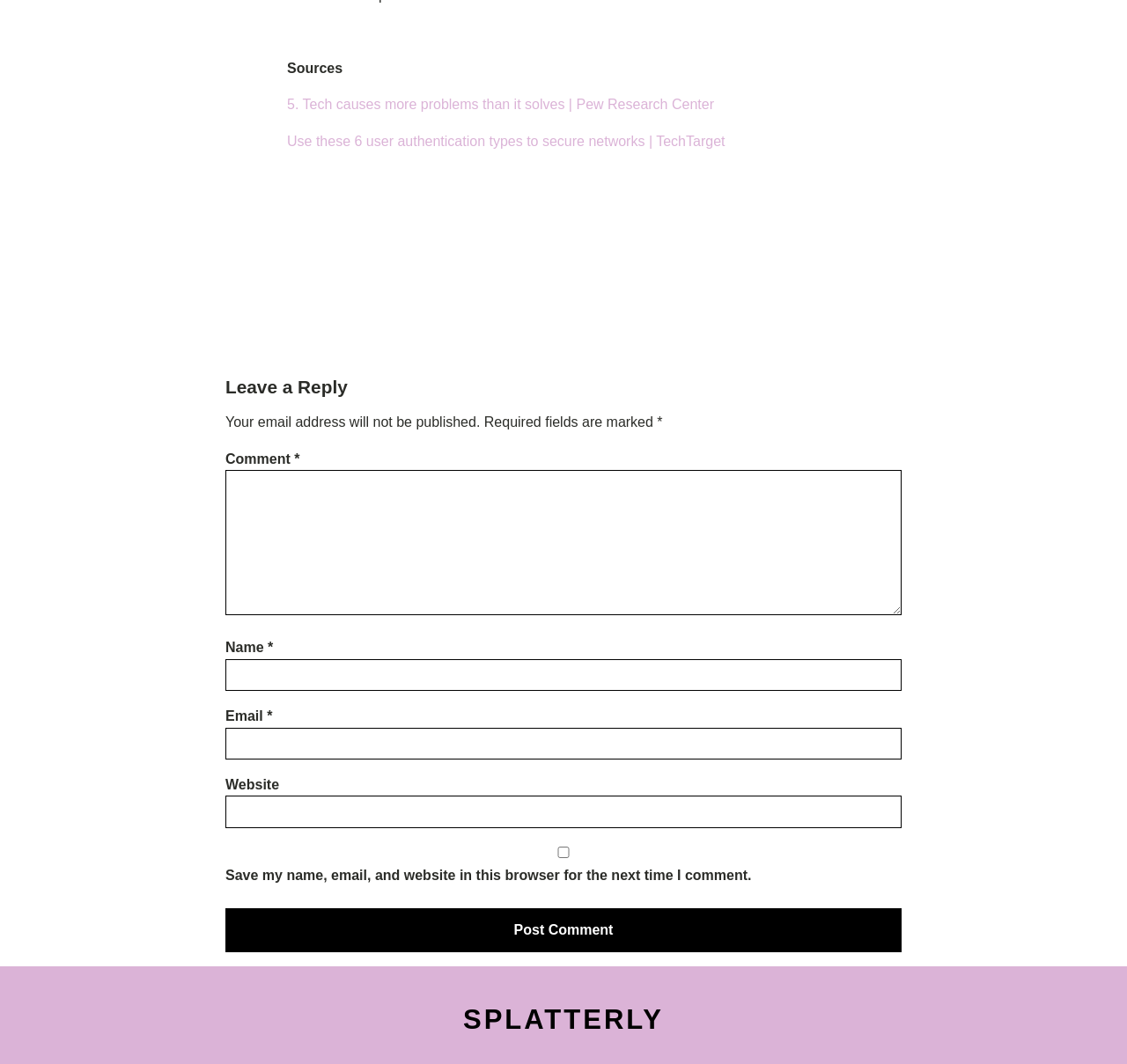What is the purpose of the checkbox?
Please provide a detailed and thorough answer to the question.

I found a checkbox element with the label 'Save my name, email, and website in this browser for the next time I comment.' which suggests that its purpose is to save user data for future comments.